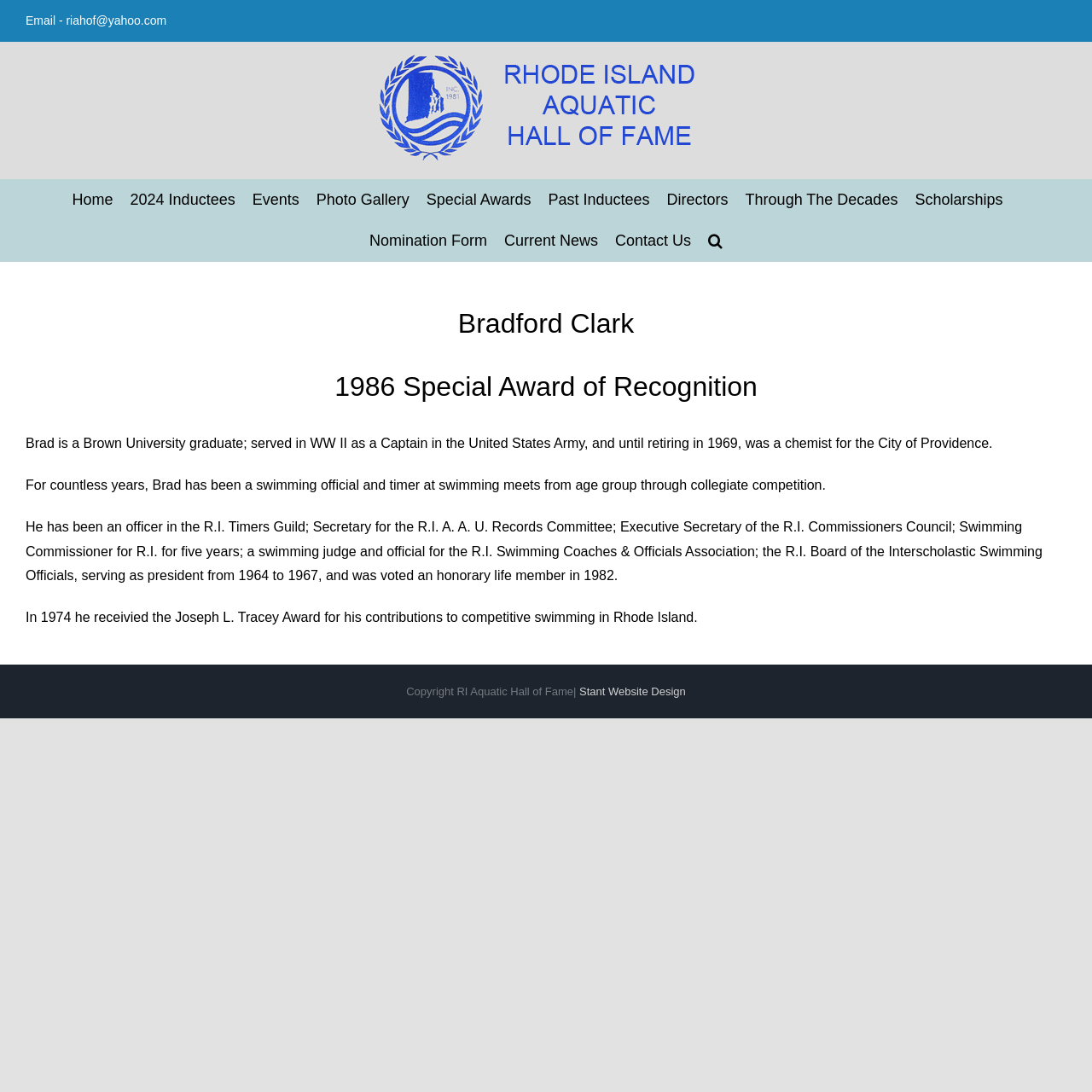Please determine the bounding box coordinates of the element to click in order to execute the following instruction: "View the Photo Gallery". The coordinates should be four float numbers between 0 and 1, specified as [left, top, right, bottom].

[0.29, 0.164, 0.375, 0.202]